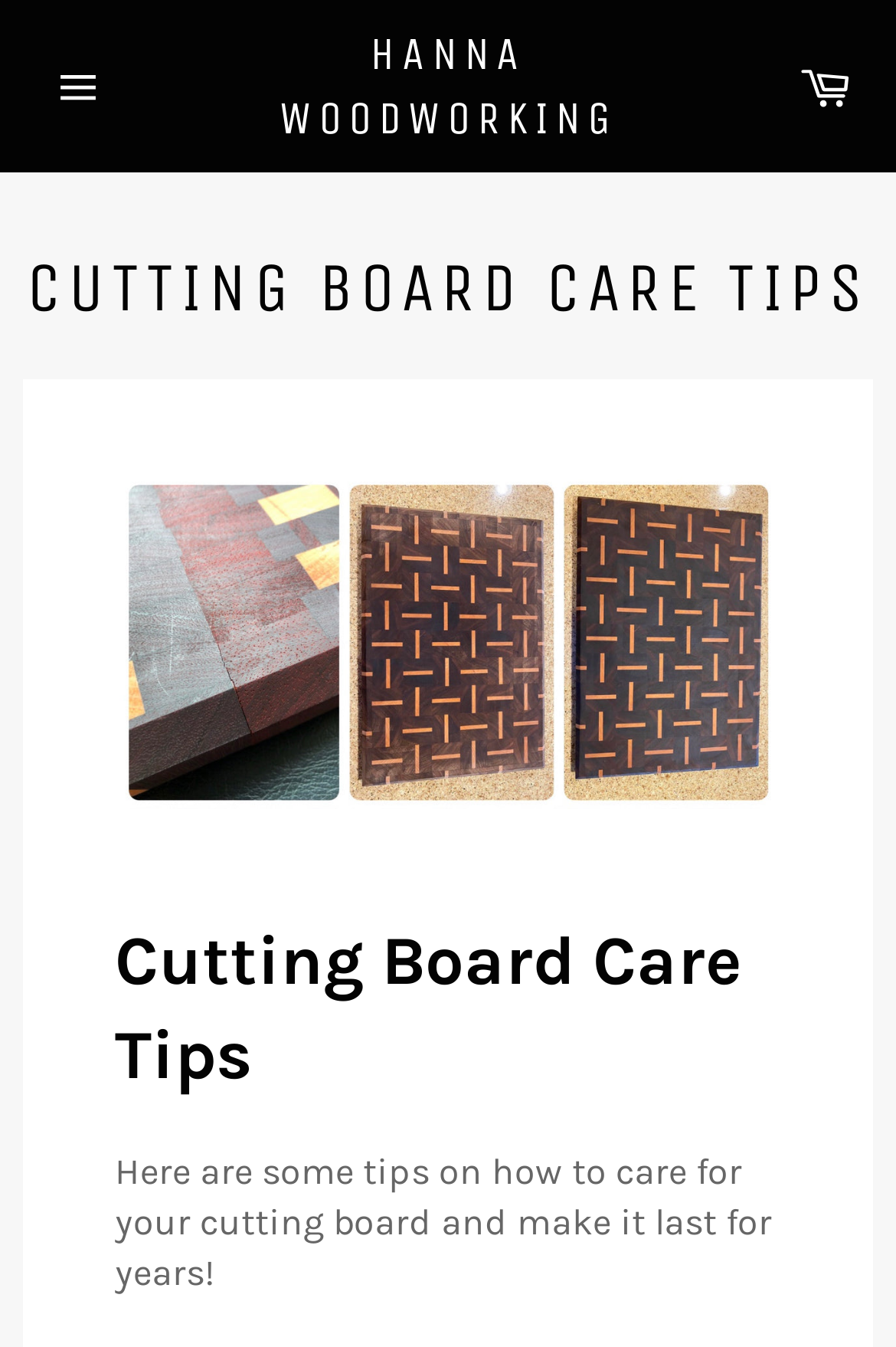Based on the image, please respond to the question with as much detail as possible:
Is there a navigation menu on the webpage?

I determined that there is a navigation menu on the webpage by looking at the button 'Site navigation' which suggests that it can be expanded to show a navigation menu.